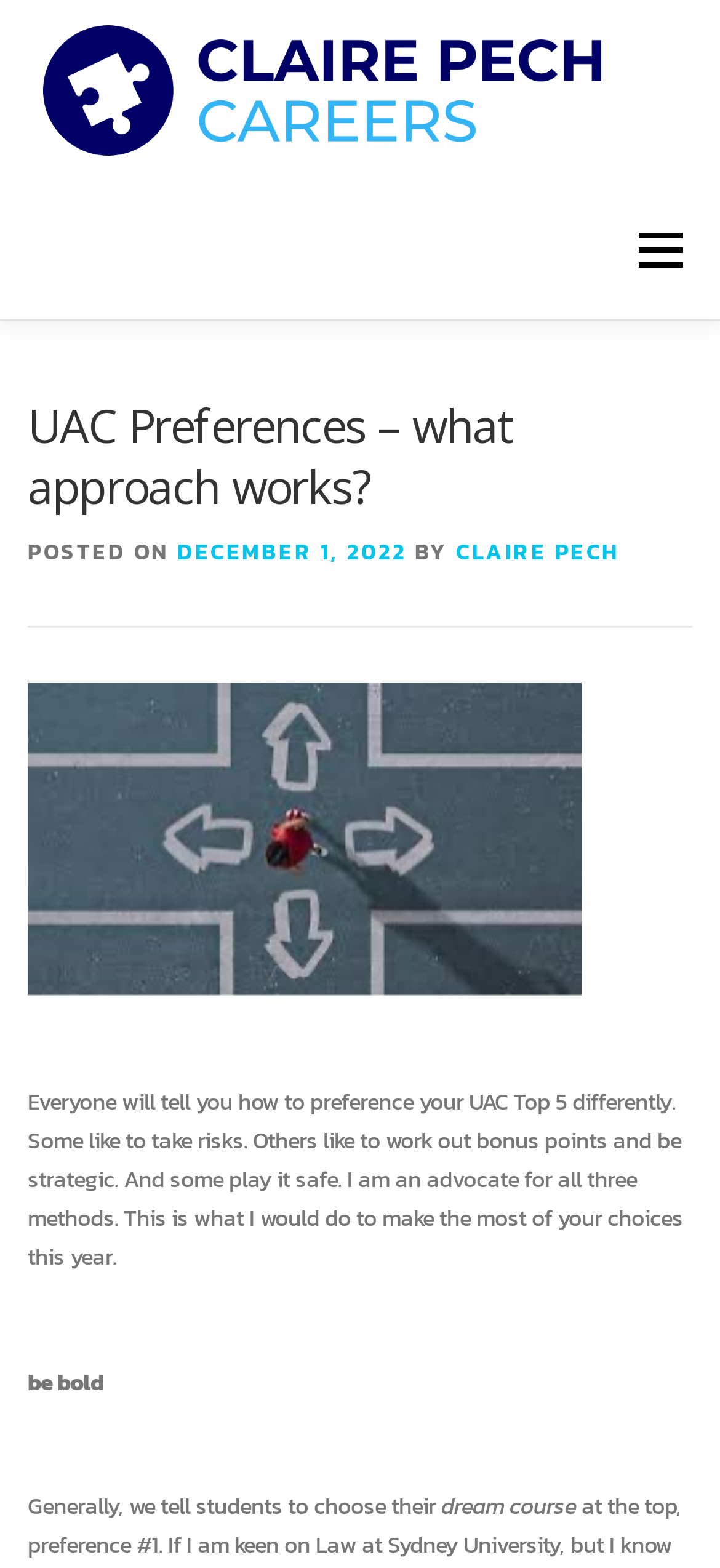Please identify the bounding box coordinates of the element I need to click to follow this instruction: "book a session".

[0.31, 0.31, 0.772, 0.351]